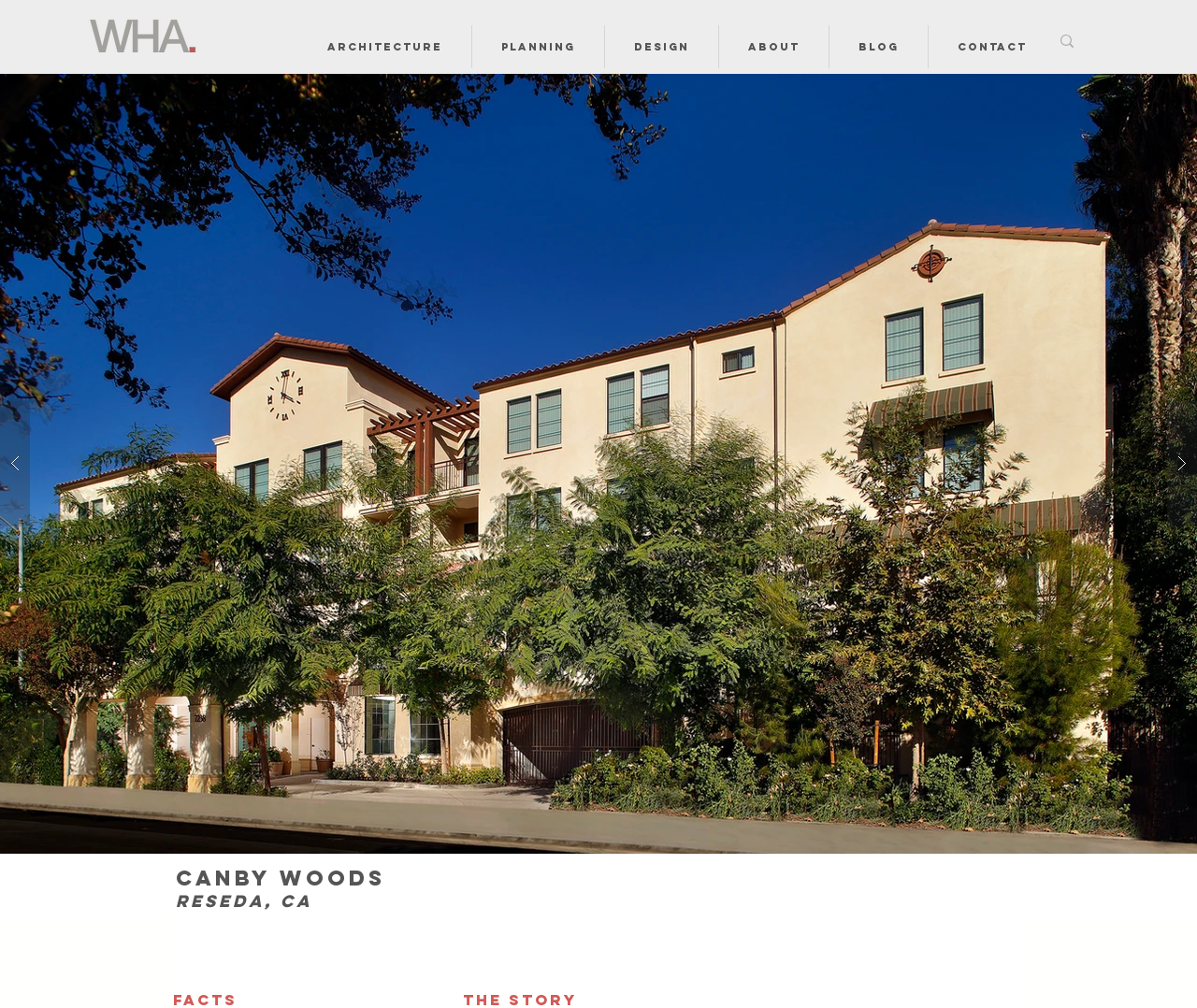Can you specify the bounding box coordinates for the region that should be clicked to fulfill this instruction: "Play the slideshow".

[0.952, 0.082, 0.975, 0.096]